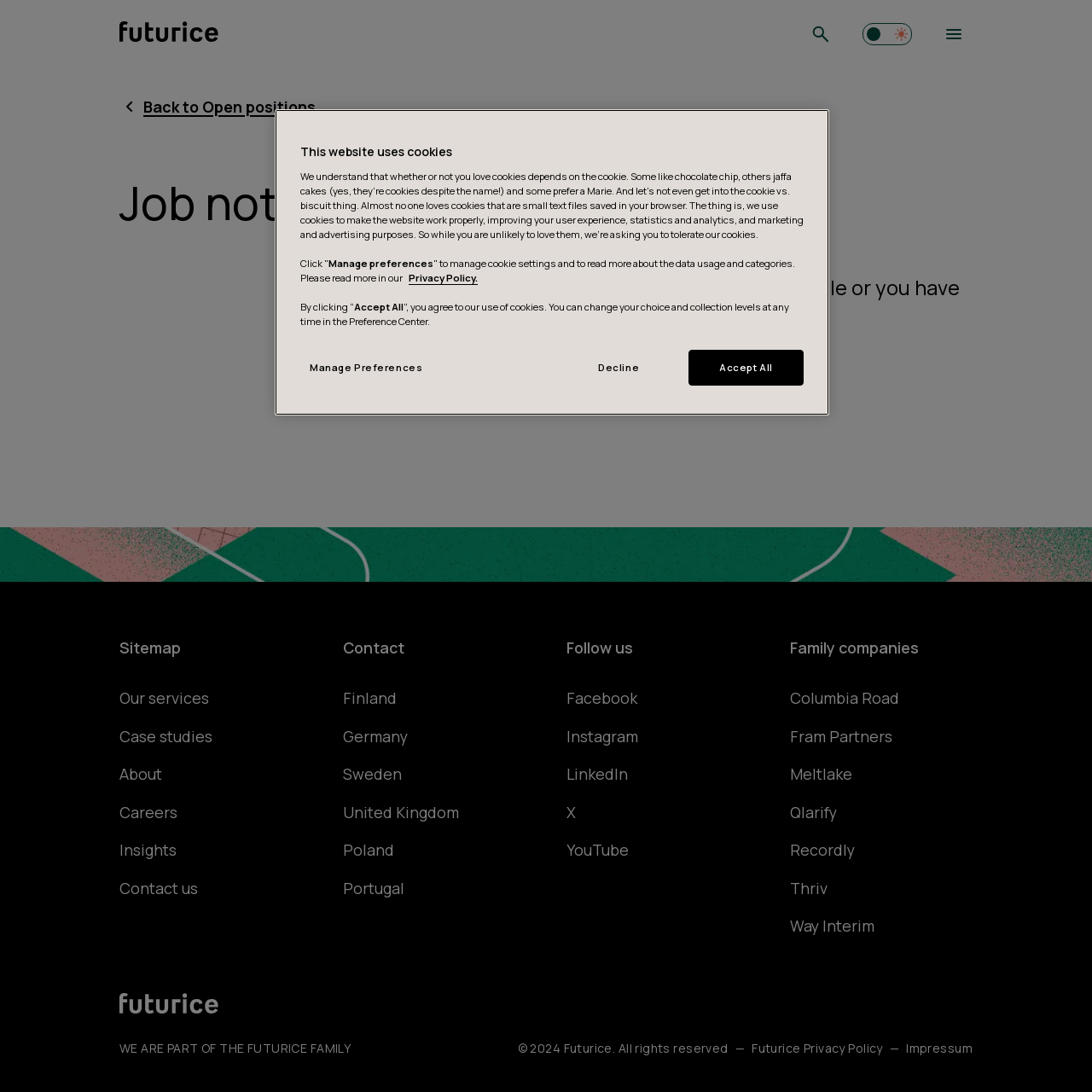Please identify the bounding box coordinates of the region to click in order to complete the task: "Follow us on Facebook". The coordinates must be four float numbers between 0 and 1, specified as [left, top, right, bottom].

[0.519, 0.63, 0.584, 0.649]